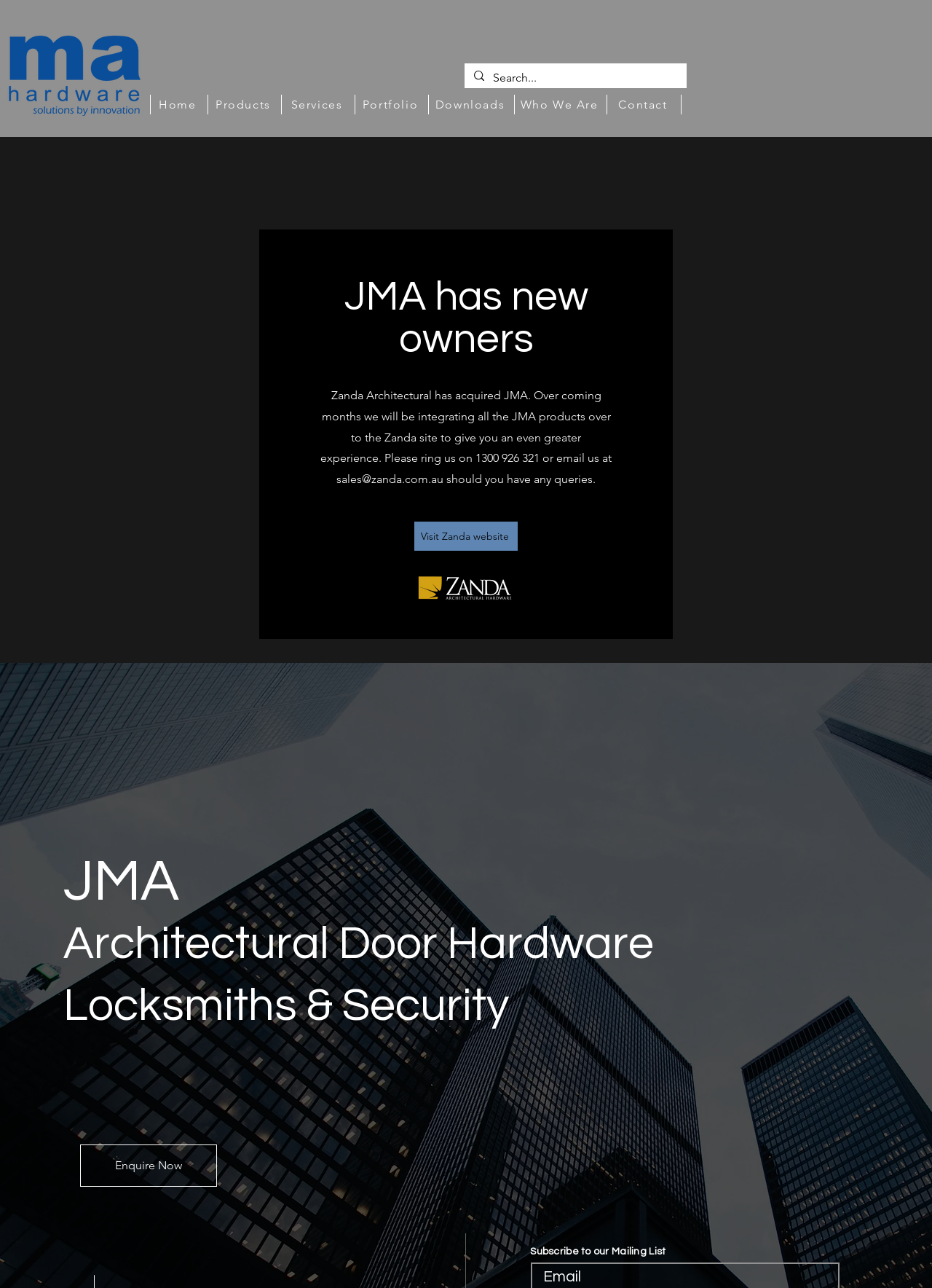Using the description "Who We Are", predict the bounding box of the relevant HTML element.

[0.552, 0.074, 0.652, 0.089]